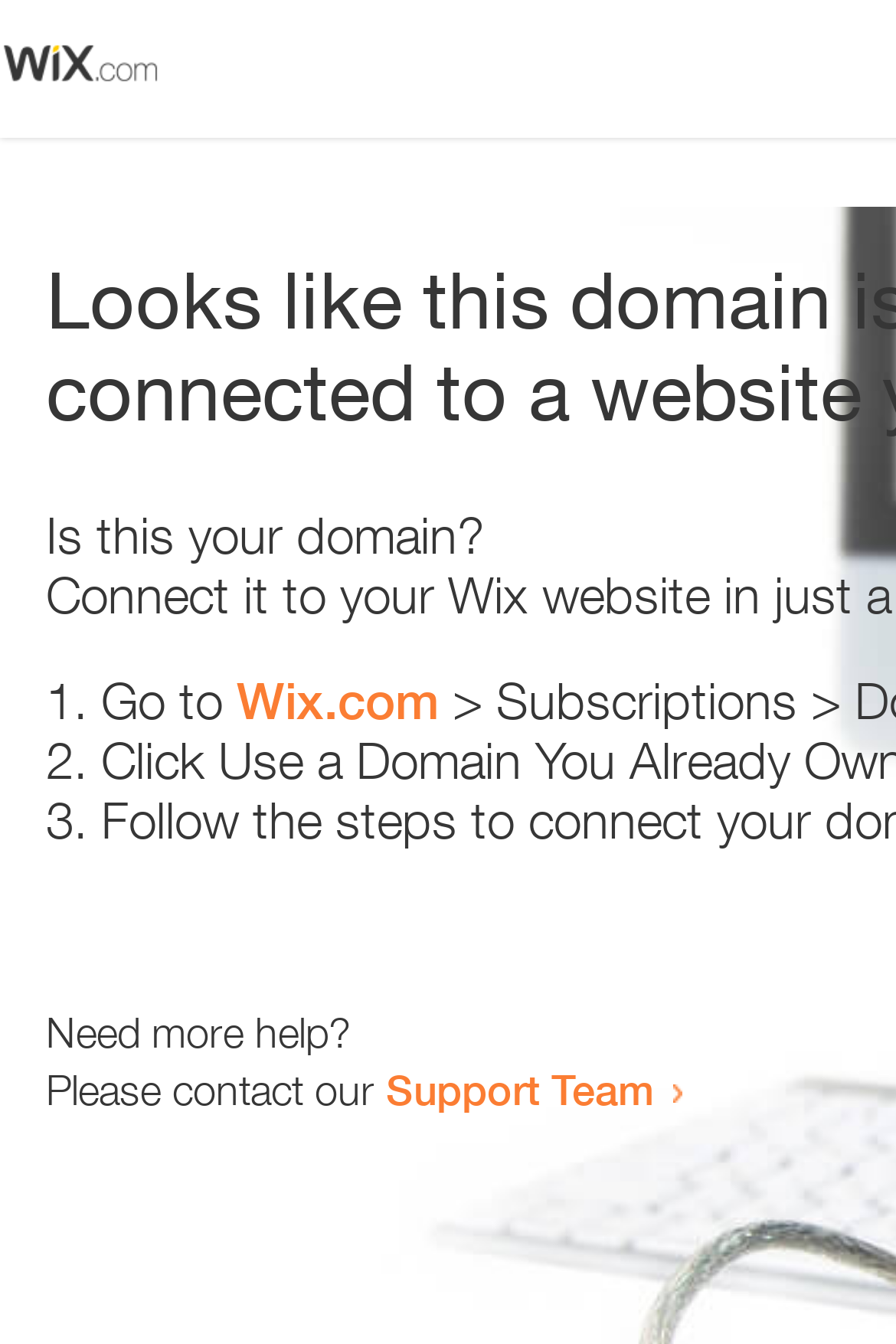What is the domain being referred to?
Please use the visual content to give a single word or phrase answer.

Wix.com